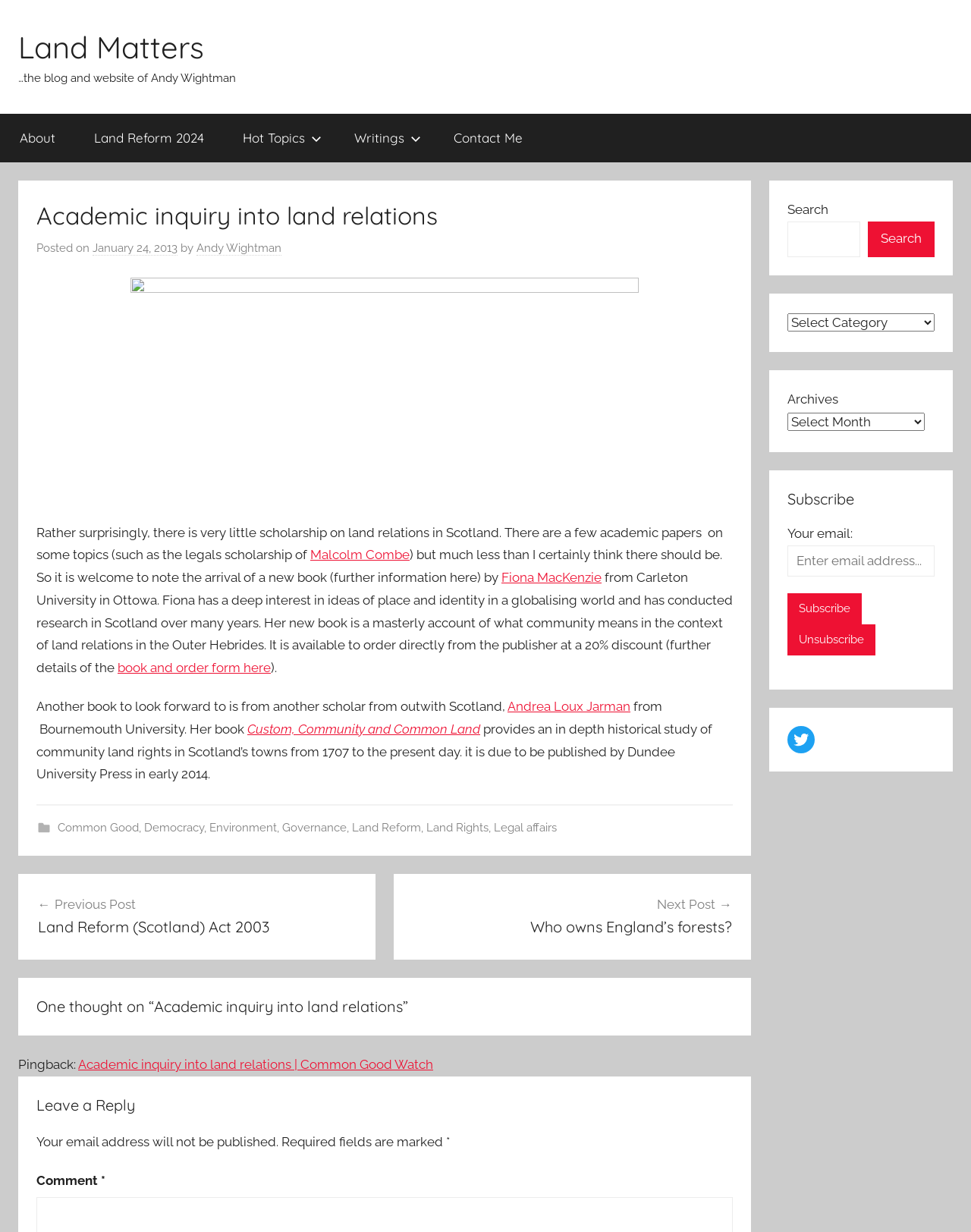Locate the bounding box coordinates of the item that should be clicked to fulfill the instruction: "Click on the 'About' link".

[0.0, 0.093, 0.077, 0.132]